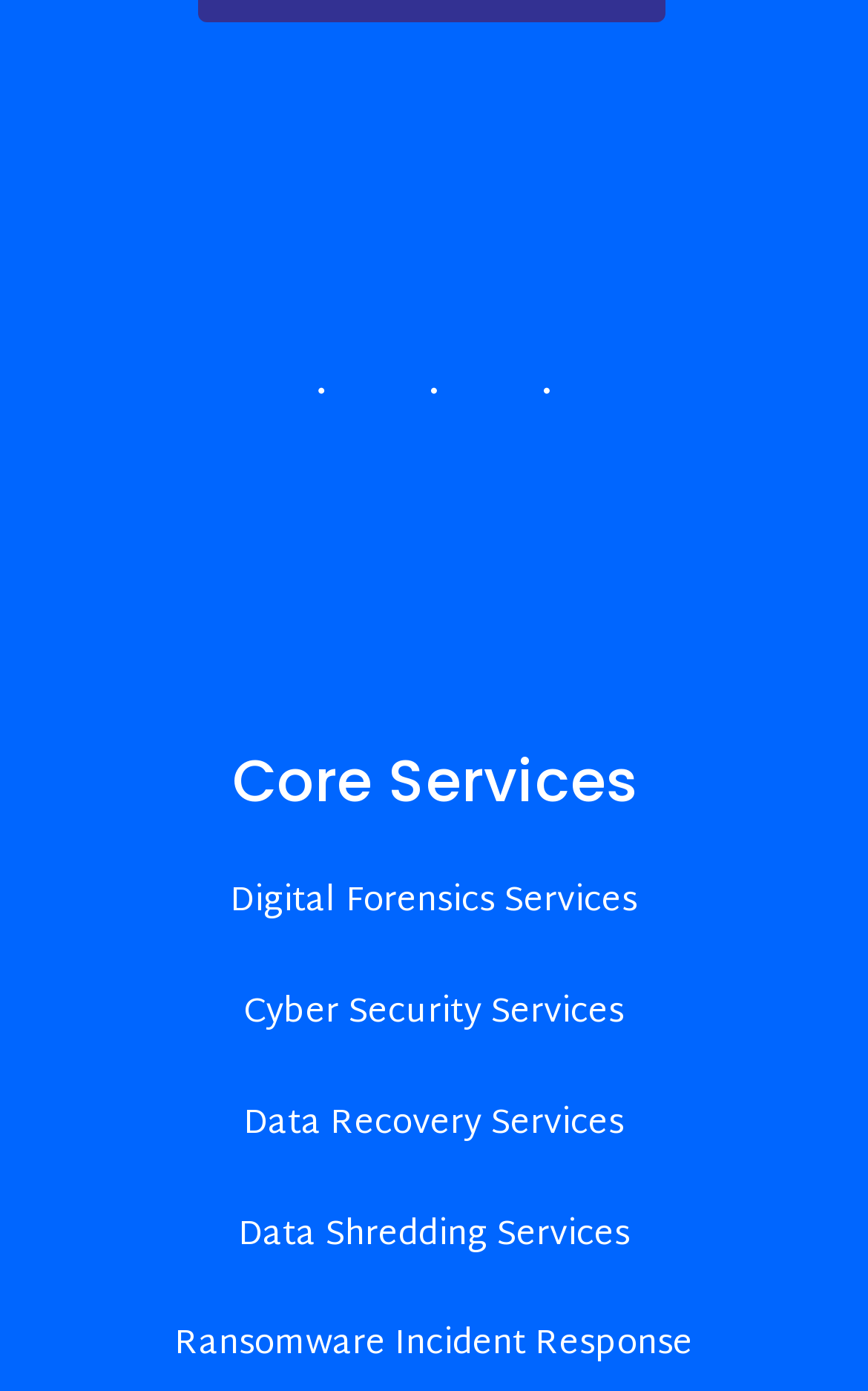Reply to the question with a brief word or phrase: What is the orientation of the separator?

horizontal